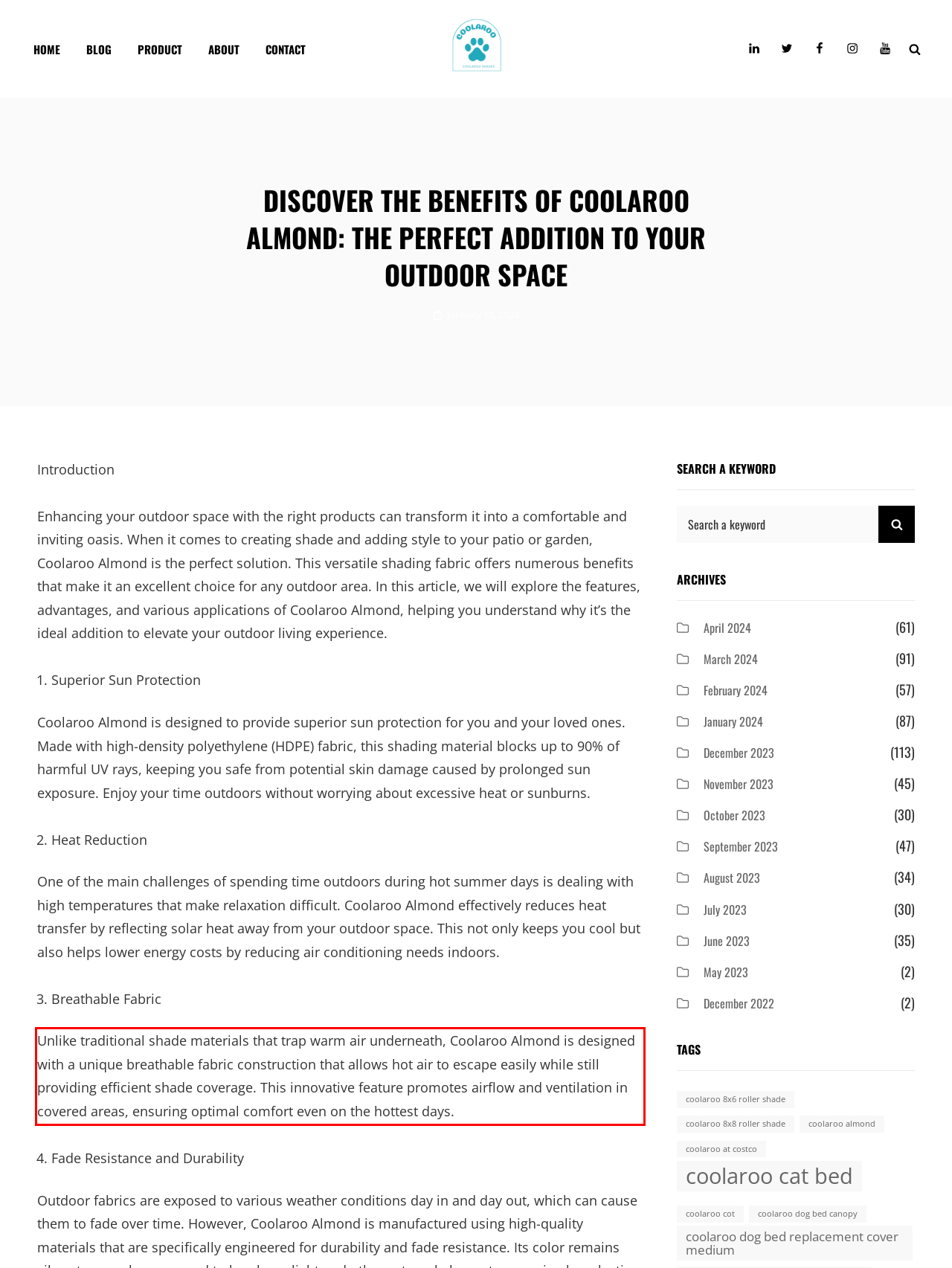You have a screenshot of a webpage with a UI element highlighted by a red bounding box. Use OCR to obtain the text within this highlighted area.

Unlike traditional shade materials that trap warm air underneath, Coolaroo Almond is designed with a unique breathable fabric construction that allows hot air to escape easily while still providing efficient shade coverage. This innovative feature promotes airflow and ventilation in covered areas, ensuring optimal comfort even on the hottest days.